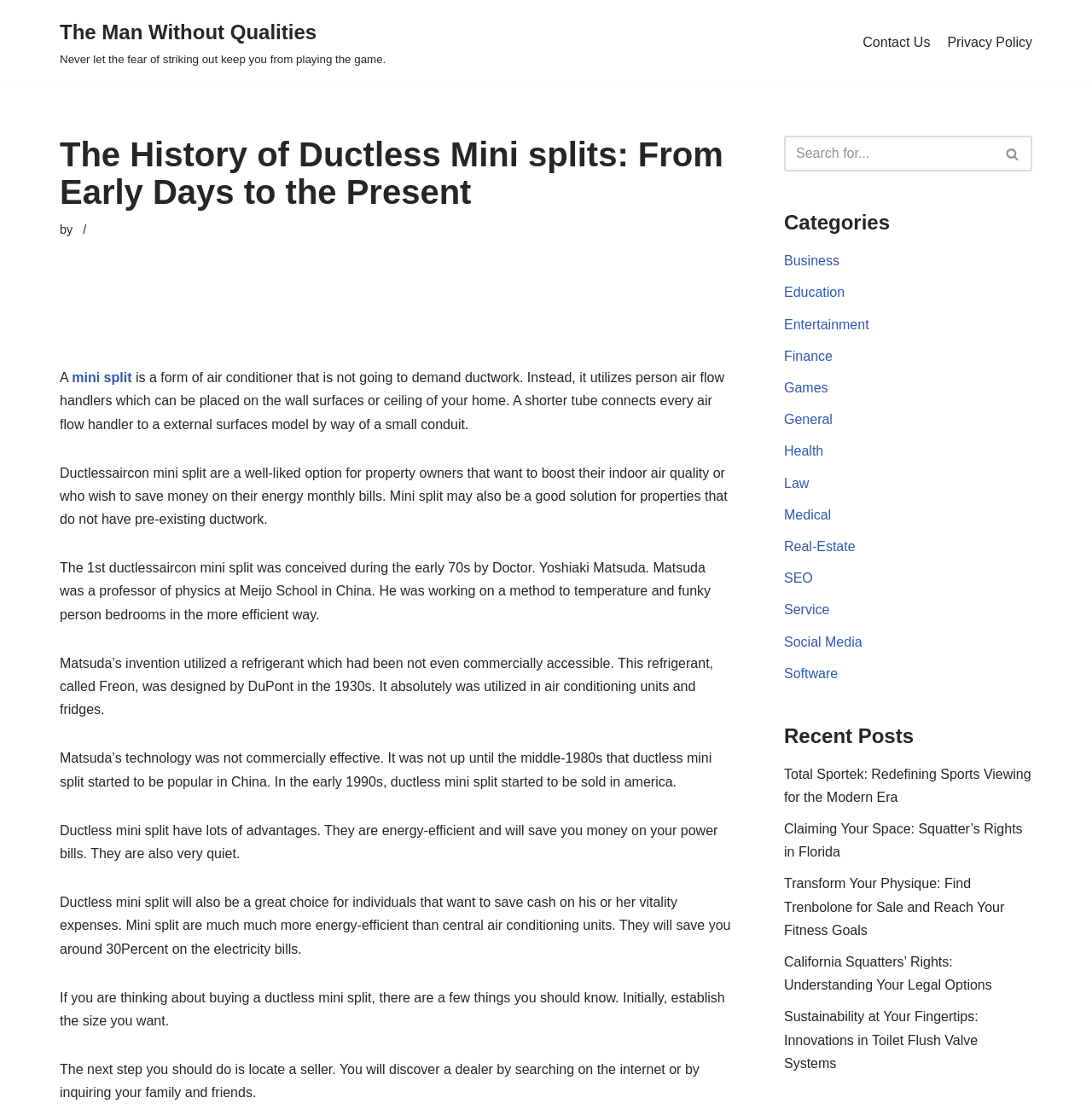What is the advantage of ductless mini split?
Please respond to the question with a detailed and informative answer.

The webpage states that ductless mini split have lots of advantages, including being energy-efficient and saving money on power bills. They are also very quiet.